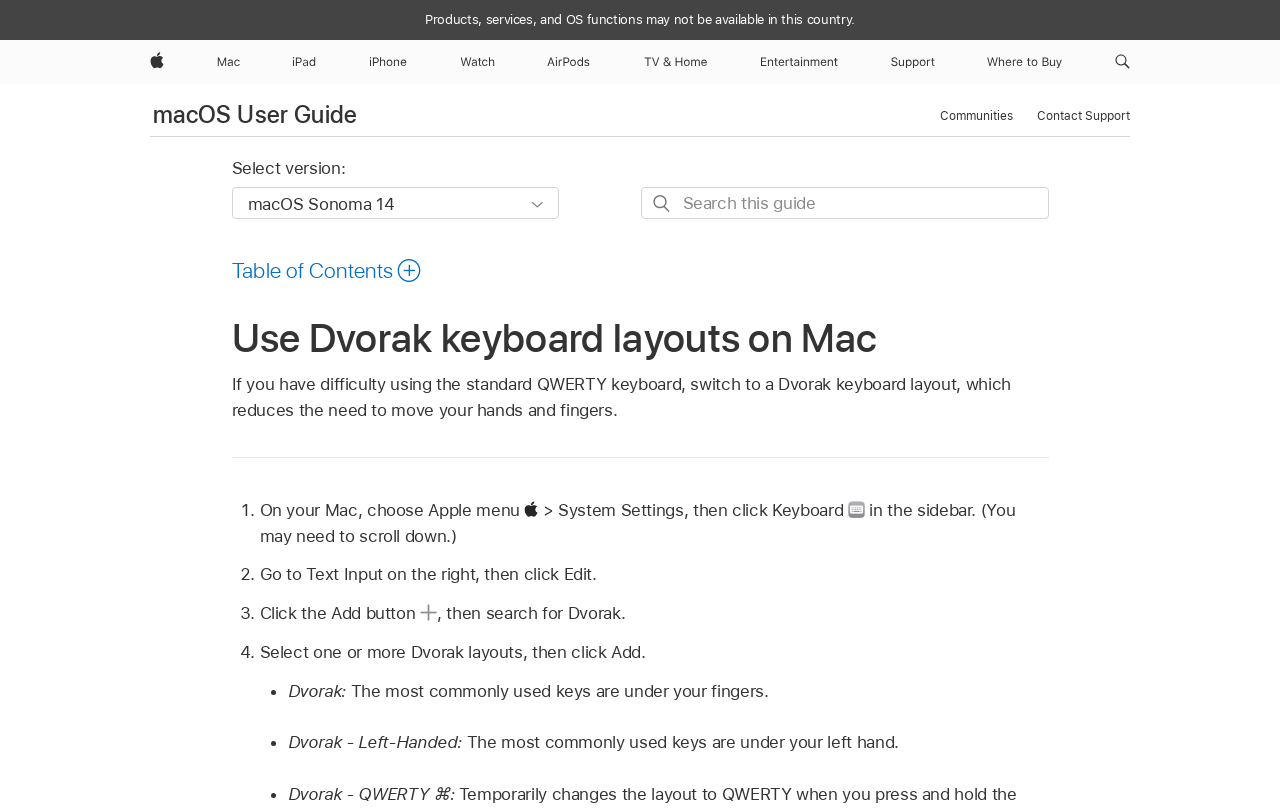Provide the bounding box coordinates of the area you need to click to execute the following instruction: "Click Support".

[0.689, 0.049, 0.736, 0.104]